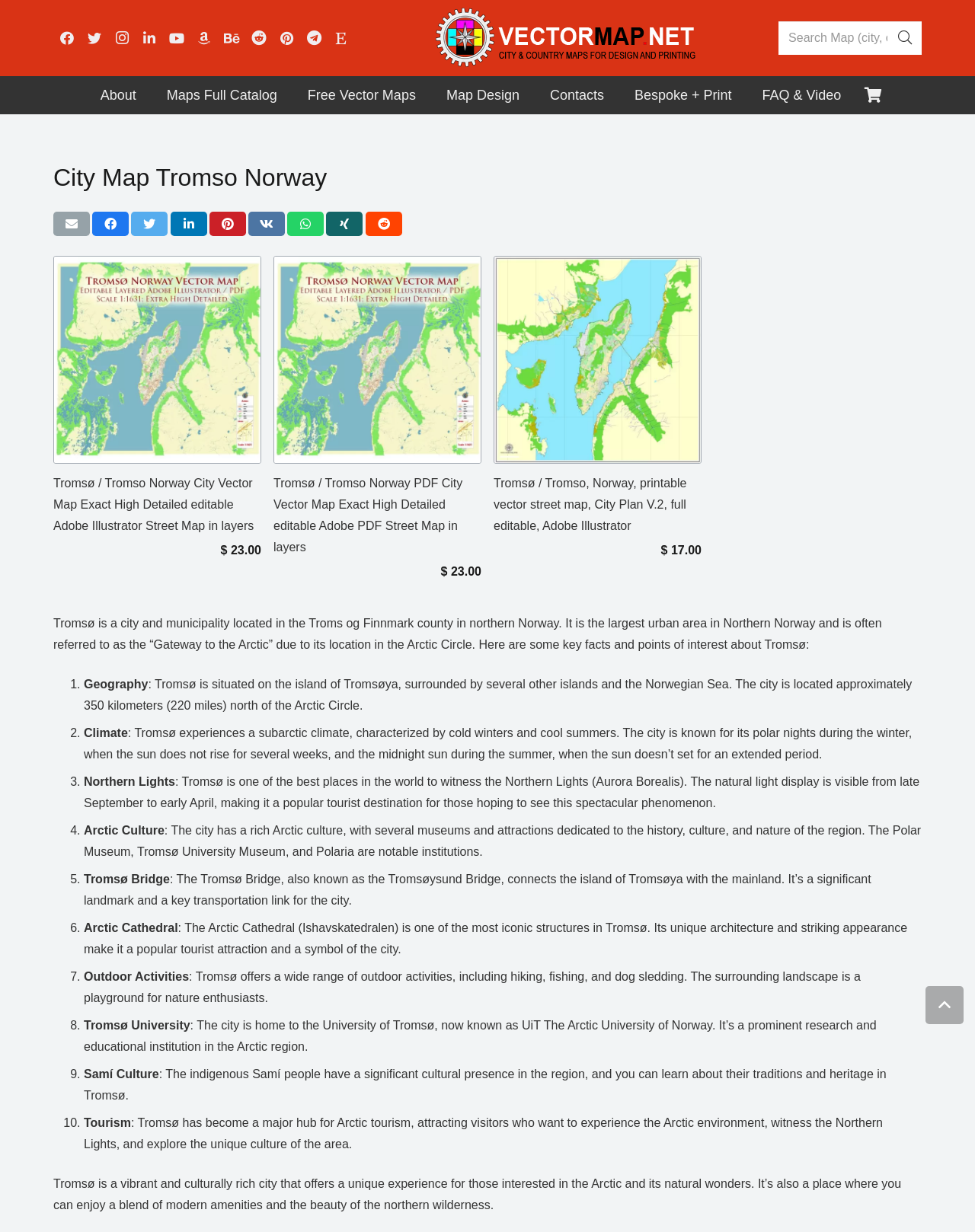What is the price of the 'Tromsø / Tromso Norway City Vector Map Exact High Detailed editable Adobe Illustrator Street Map in layers'?
Please answer the question as detailed as possible.

The webpage displays a list of maps with their prices. The 'Tromsø / Tromso Norway City Vector Map Exact High Detailed editable Adobe Illustrator Street Map in layers' is one of the maps, and its price is listed as '$23.00'.